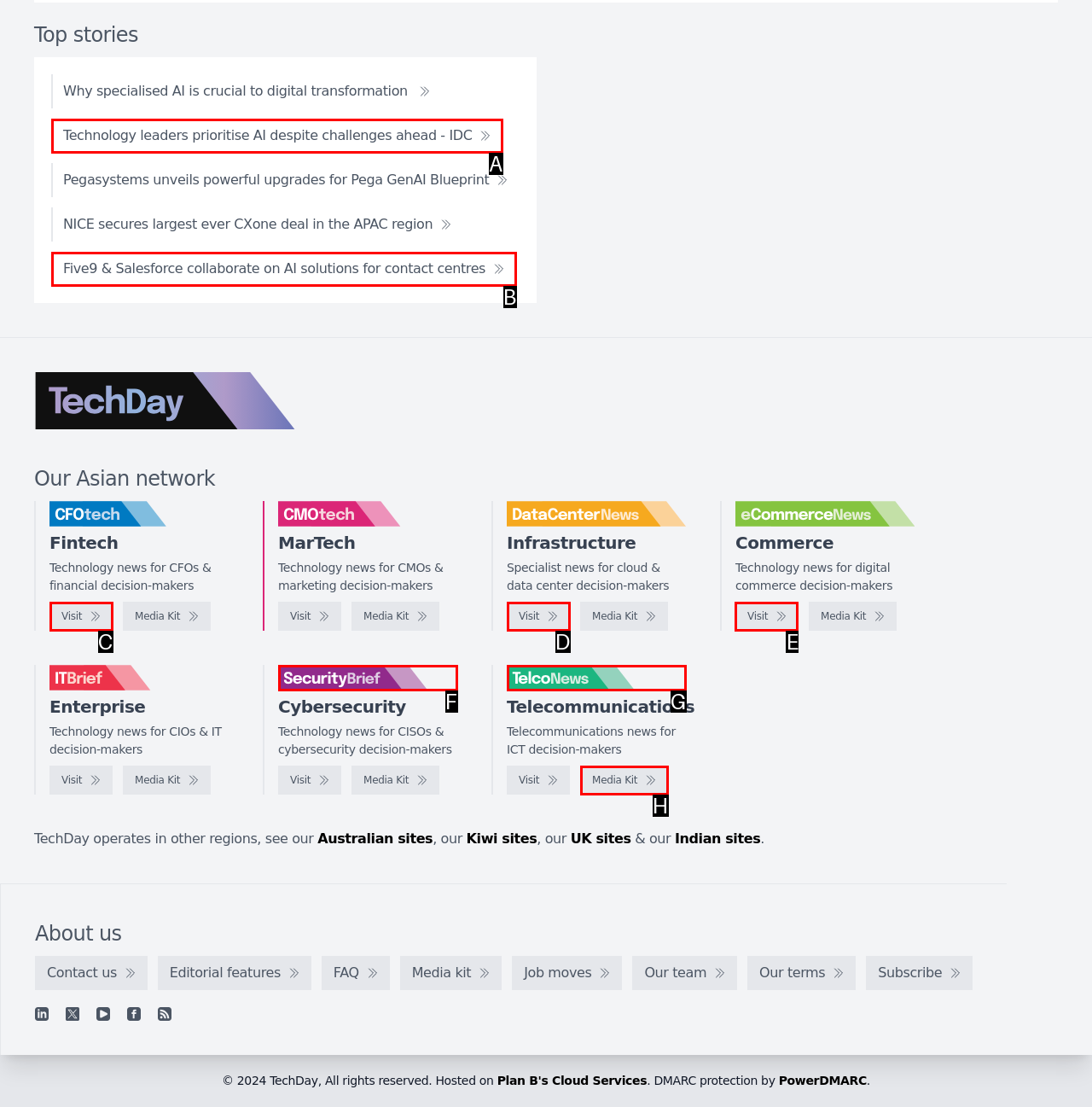Tell me the correct option to click for this task: Explore the eCommerceNews website
Write down the option's letter from the given choices.

E